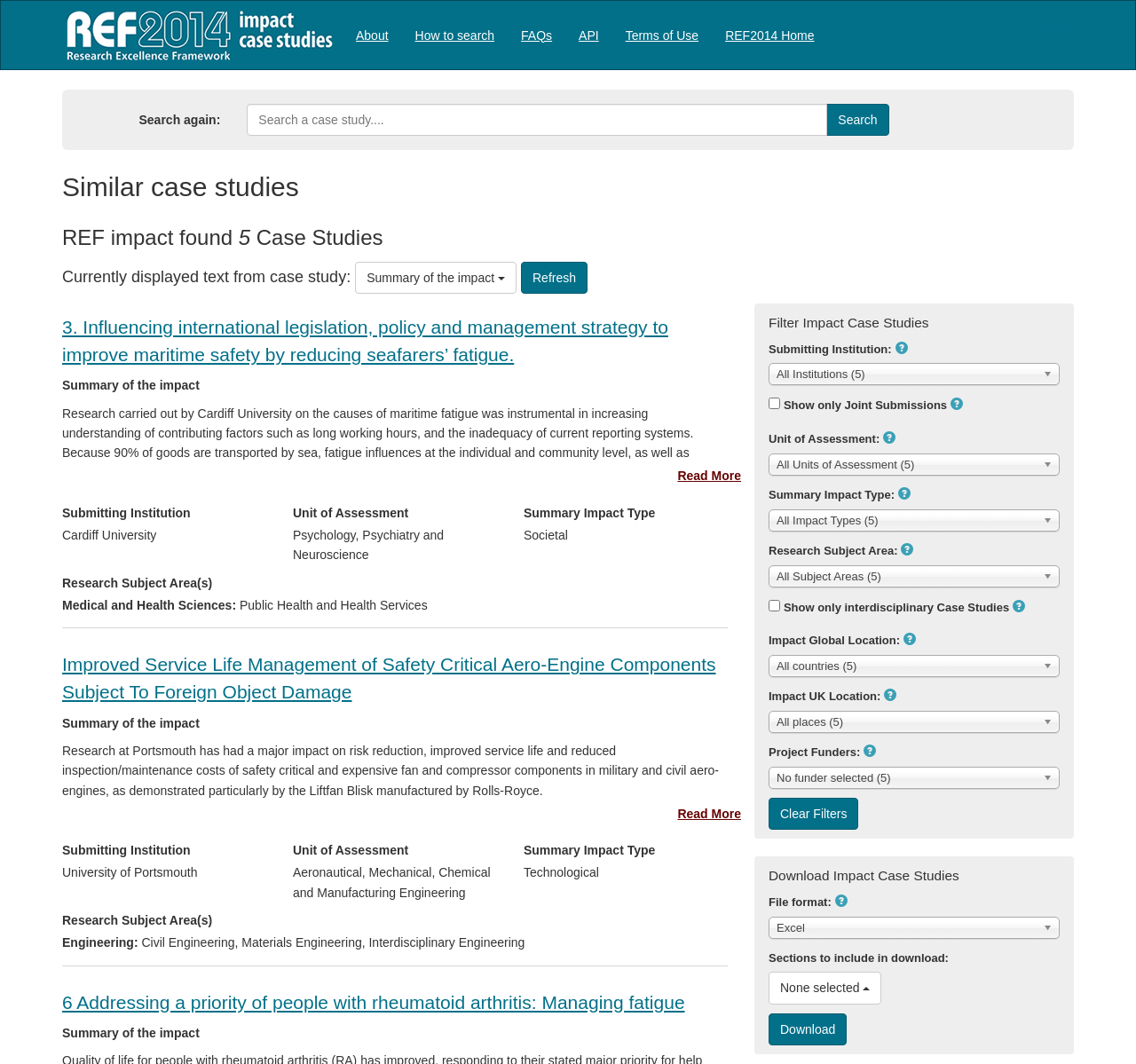Please identify the bounding box coordinates of the element on the webpage that should be clicked to follow this instruction: "Log in". The bounding box coordinates should be given as four float numbers between 0 and 1, formatted as [left, top, right, bottom].

[0.916, 0.02, 0.945, 0.033]